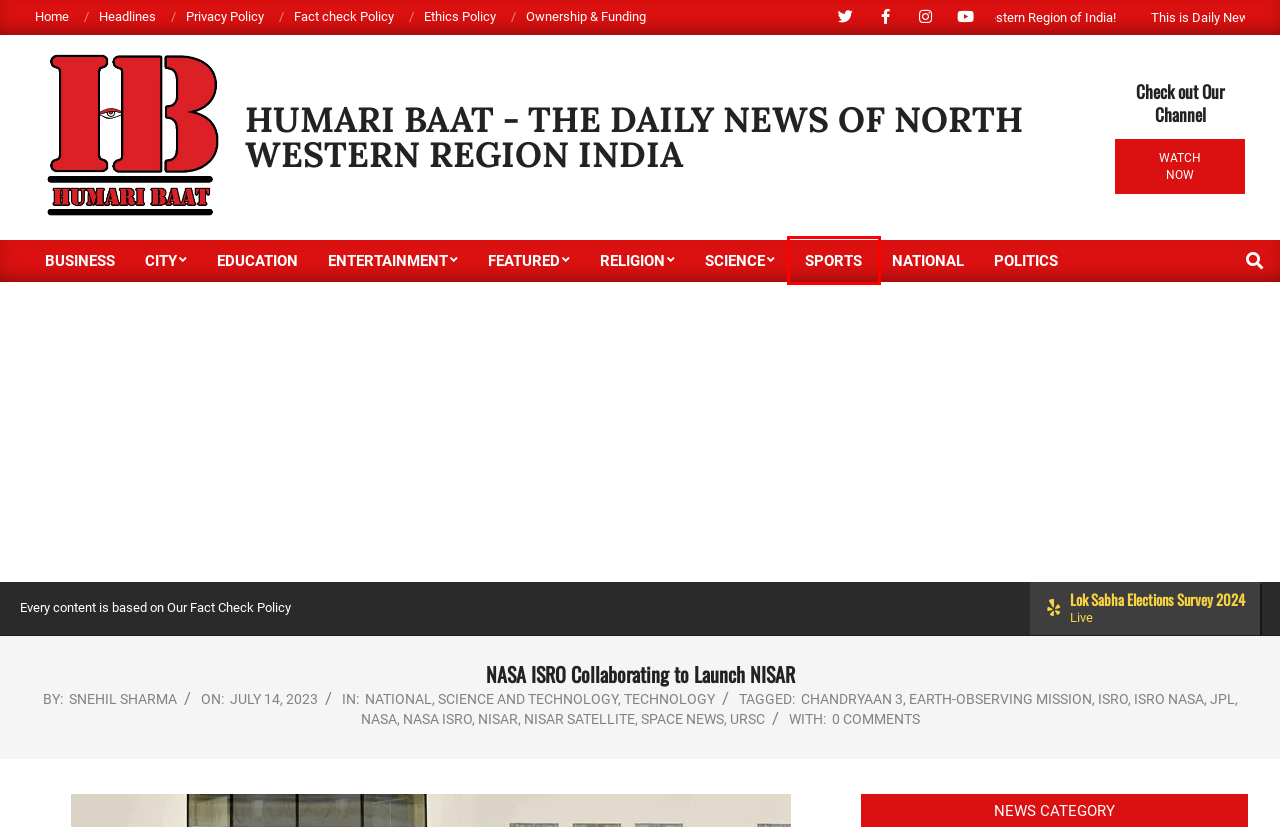You have been given a screenshot of a webpage, where a red bounding box surrounds a UI element. Identify the best matching webpage description for the page that loads after the element in the bounding box is clicked. Options include:
A. Education and Learning - Humari Baat - The Daily News of North Western Region India
B. Humari Baat - The Daily News of North Western Region India
C. Featured - Humari Baat - The Daily News of North Western Region India
D. sports - Humari Baat - The Daily News of North Western Region India
E. Science and technology - Humari Baat - The Daily News of North Western Region India
F. Earth-observing mission - Humari Baat - The Daily News of North Western Region India
G. ISRO NASA - Humari Baat - The Daily News of North Western Region India
H. Recent News Headline - Humari Baat - The Daily News of North Western Region India

D